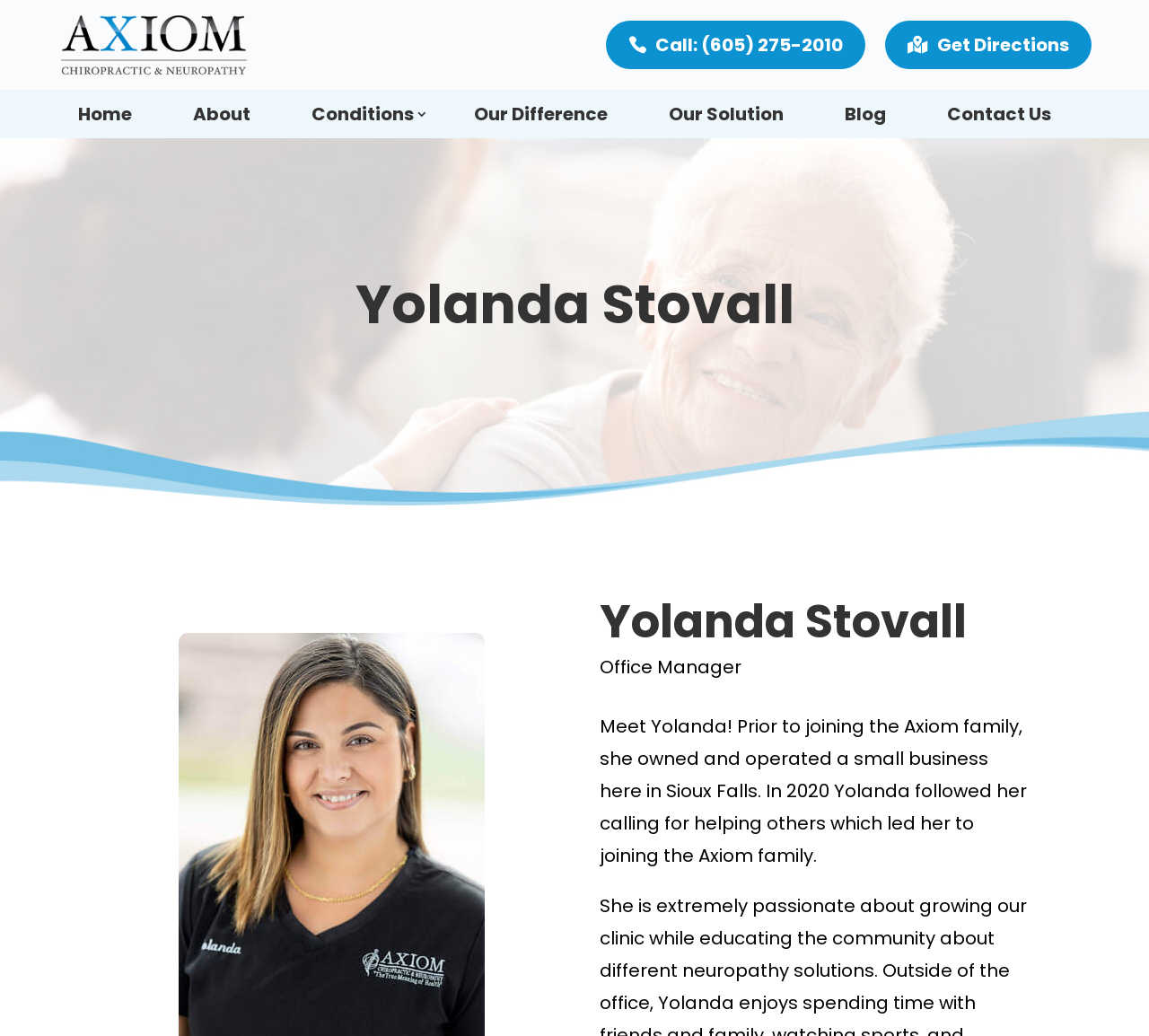Find the bounding box of the element with the following description: "Our Solution". The coordinates must be four float numbers between 0 and 1, formatted as [left, top, right, bottom].

[0.574, 0.087, 0.69, 0.133]